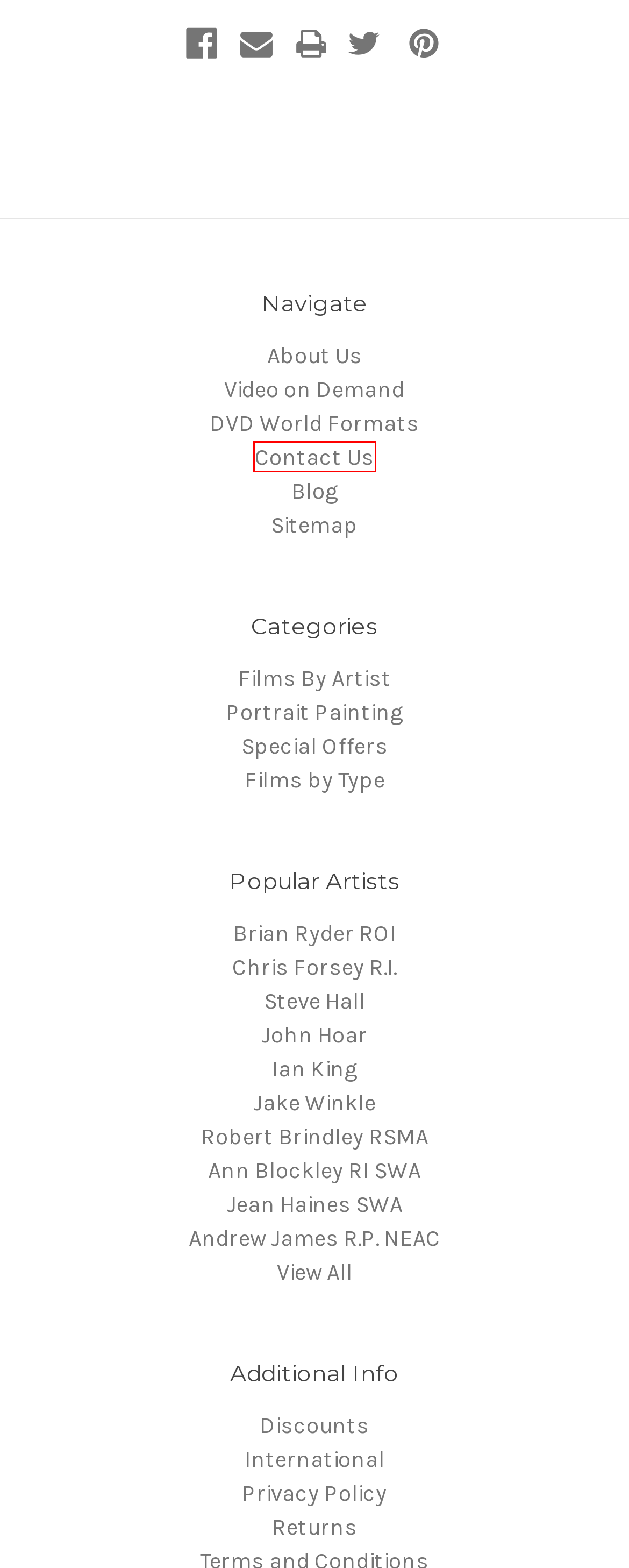You have a screenshot of a webpage with a red bounding box around a UI element. Determine which webpage description best matches the new webpage that results from clicking the element in the bounding box. Here are the candidates:
A. Jean Haines SWA Products - Town House Films
B. Video on Demand
C. Ian King Products - Town House Films
D. Films by Type - Page 1 - Town House Films
E. DVD Formats
F. Ann Blockley  RI SWA Products - Town House Films
G. About Us
H. Contact Us

H